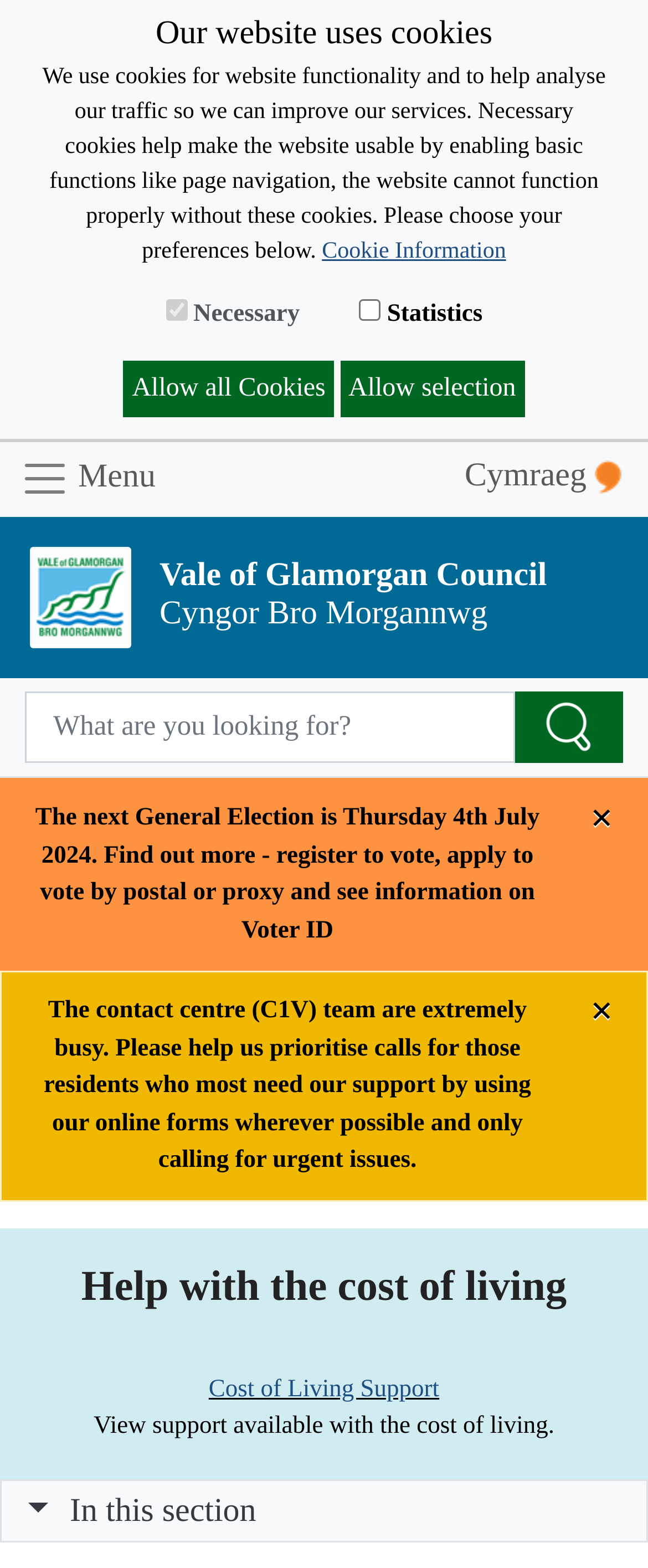What is the language option available?
Please give a detailed and elaborate answer to the question.

I found the answer by looking at the link element 'Cymraeg Cymraeg' and the image element 'Cymraeg', which indicates that the language option available is Cymraeg, which is Welsh.